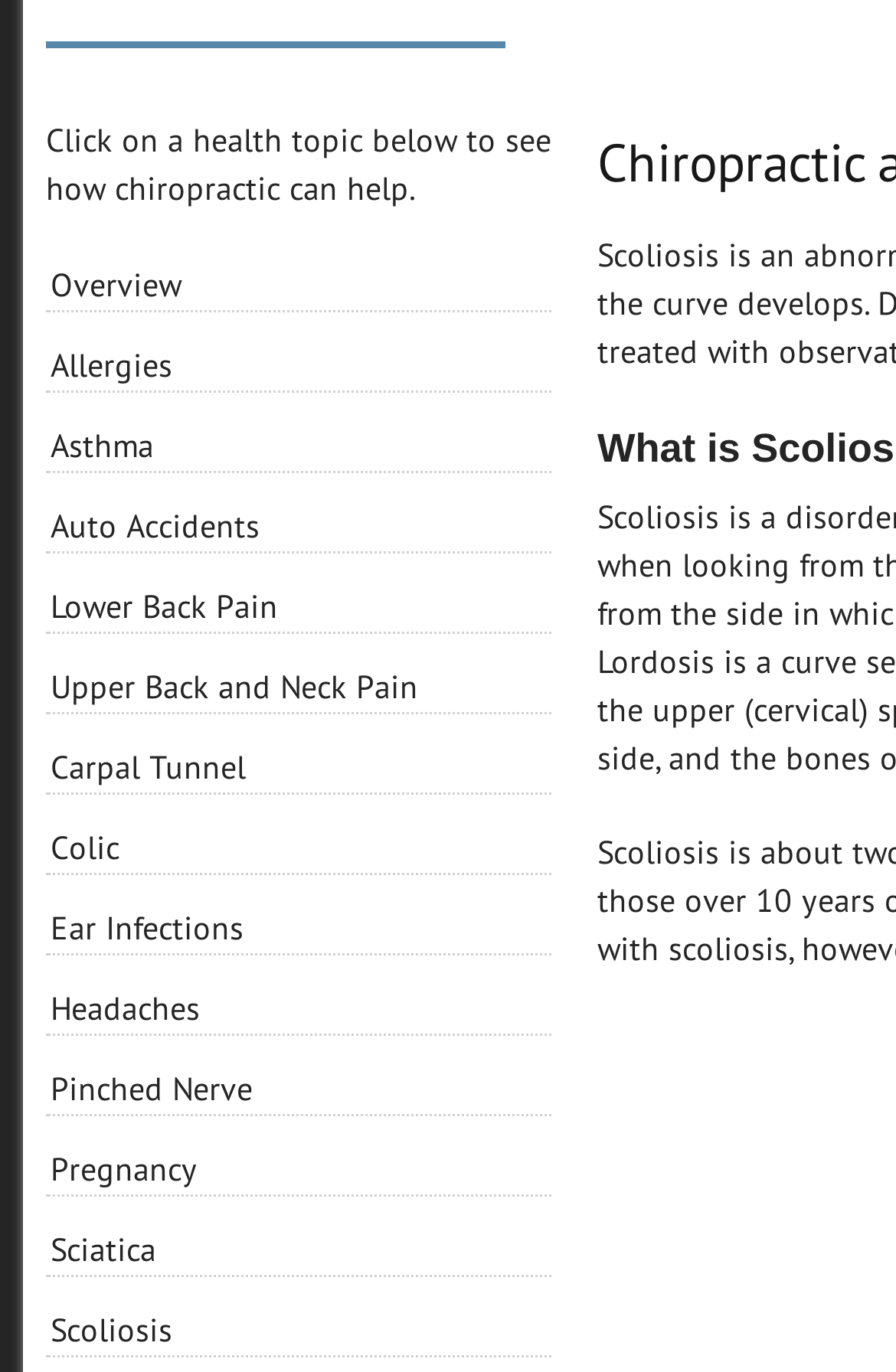Identify the bounding box coordinates for the UI element described as: "Upper Back and Neck Pain". The coordinates should be provided as four floats between 0 and 1: [left, top, right, bottom].

[0.056, 0.485, 0.467, 0.516]